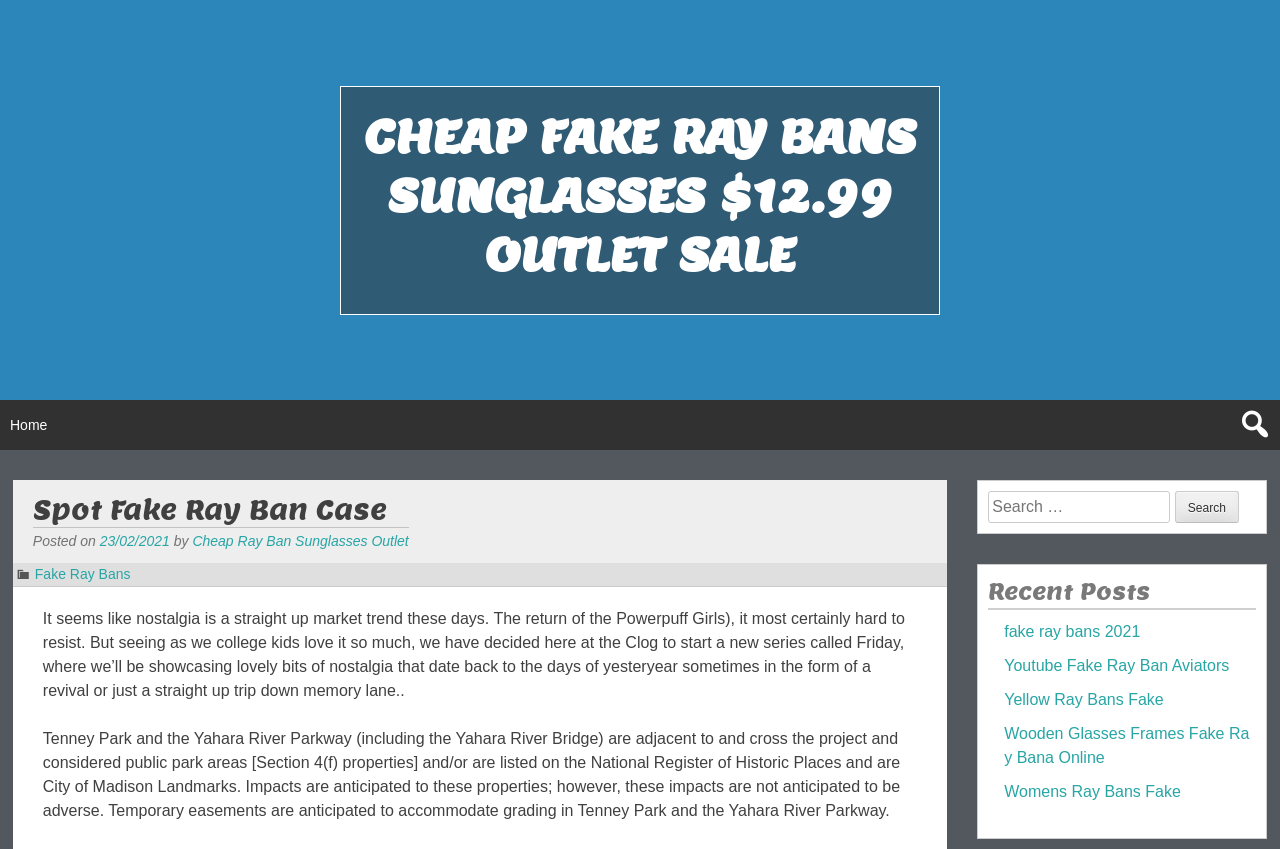Explain the contents of the webpage comprehensively.

The webpage is about spotting fake Ray Ban cases, with a focus on cheap fake Ray Bans sunglasses. At the top, there is a link to skip to the content. Below that, there is a layout table that spans the entire width of the page. Within this table, there is a heading that reads "CHEAP FAKE RAY BANS SUNGLASSES $12.99 OUTLET SALE" in a prominent position, taking up about half of the page's width.

On the top-left corner, there is a link to the home page. Next to it, there is a header section that contains the title "Spot Fake Ray Ban Case" and some metadata, including the date "23/02/2021" and the author "Cheap Ray Ban Sunglasses Outlet". Below this section, there is a block of text that discusses nostalgia and its relevance to college kids, followed by another block of text that appears to be about a park and a river.

On the right side of the page, there is a search bar with a button labeled "Search". Above the search bar, there is a heading that reads "Recent Posts", followed by a list of five links to recent posts, including "fake ray bans 2021", "Youtube Fake Ray Ban Aviators", and others.